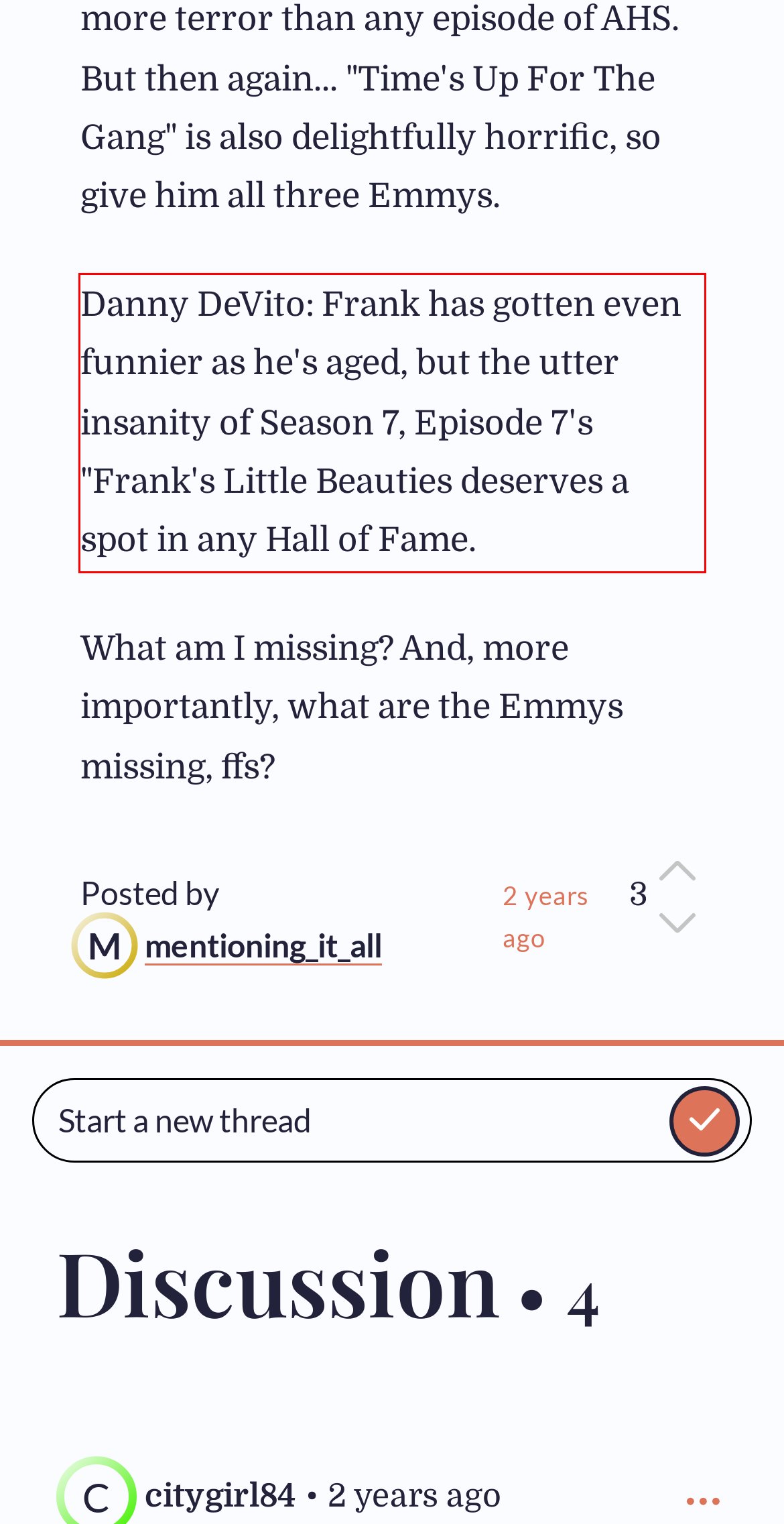Please use OCR to extract the text content from the red bounding box in the provided webpage screenshot.

Danny DeVito: Frank has gotten even funnier as he's aged, but the utter insanity of Season 7, Episode 7's "Frank's Little Beauties deserves a spot in any Hall of Fame.